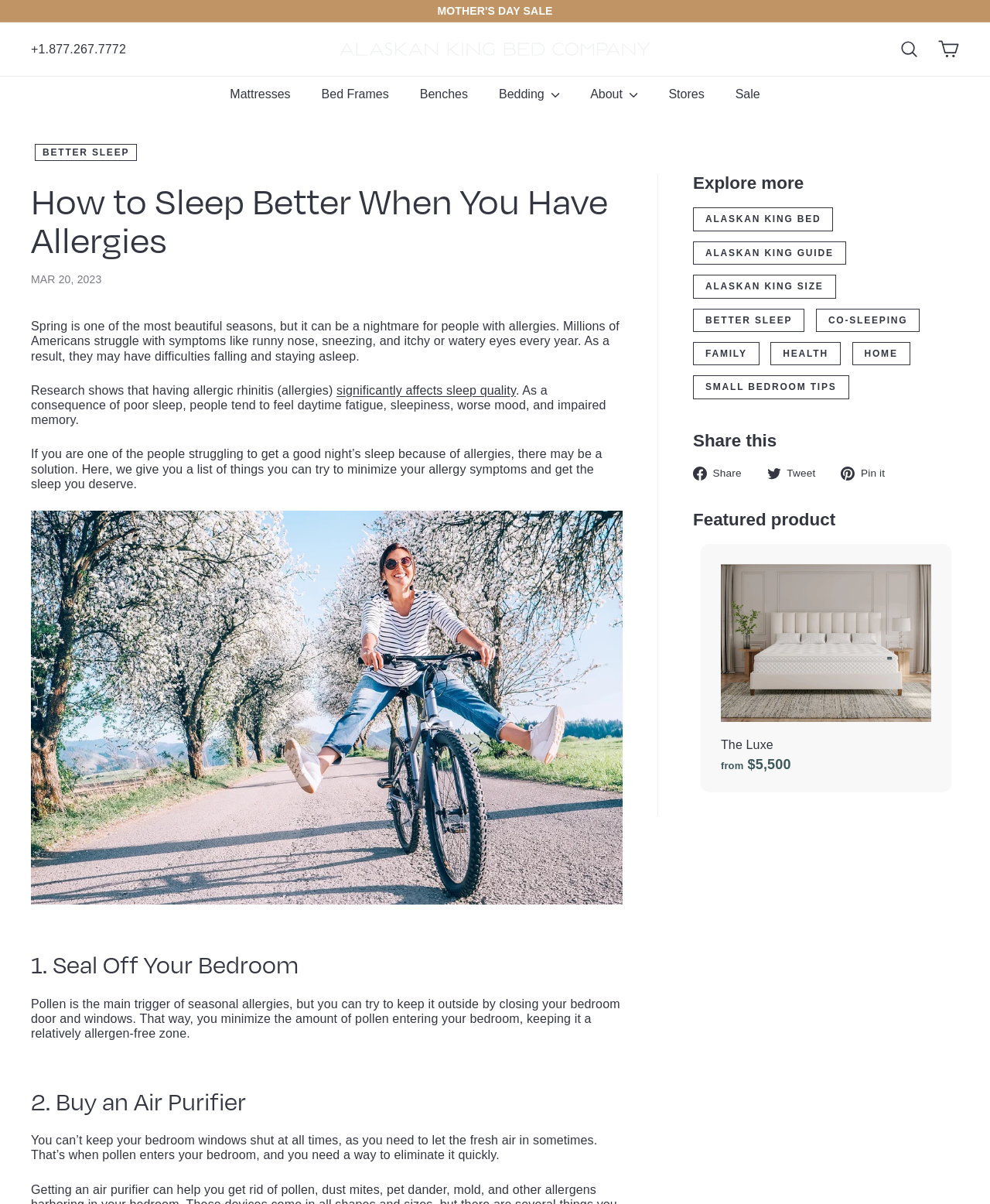What is the phone number?
Please provide an in-depth and detailed response to the question.

I found the phone number by looking at the top-right corner of the webpage, where contact information is usually located. The text '+1.877.267.7772' is present in this area, indicating that it is the phone number.